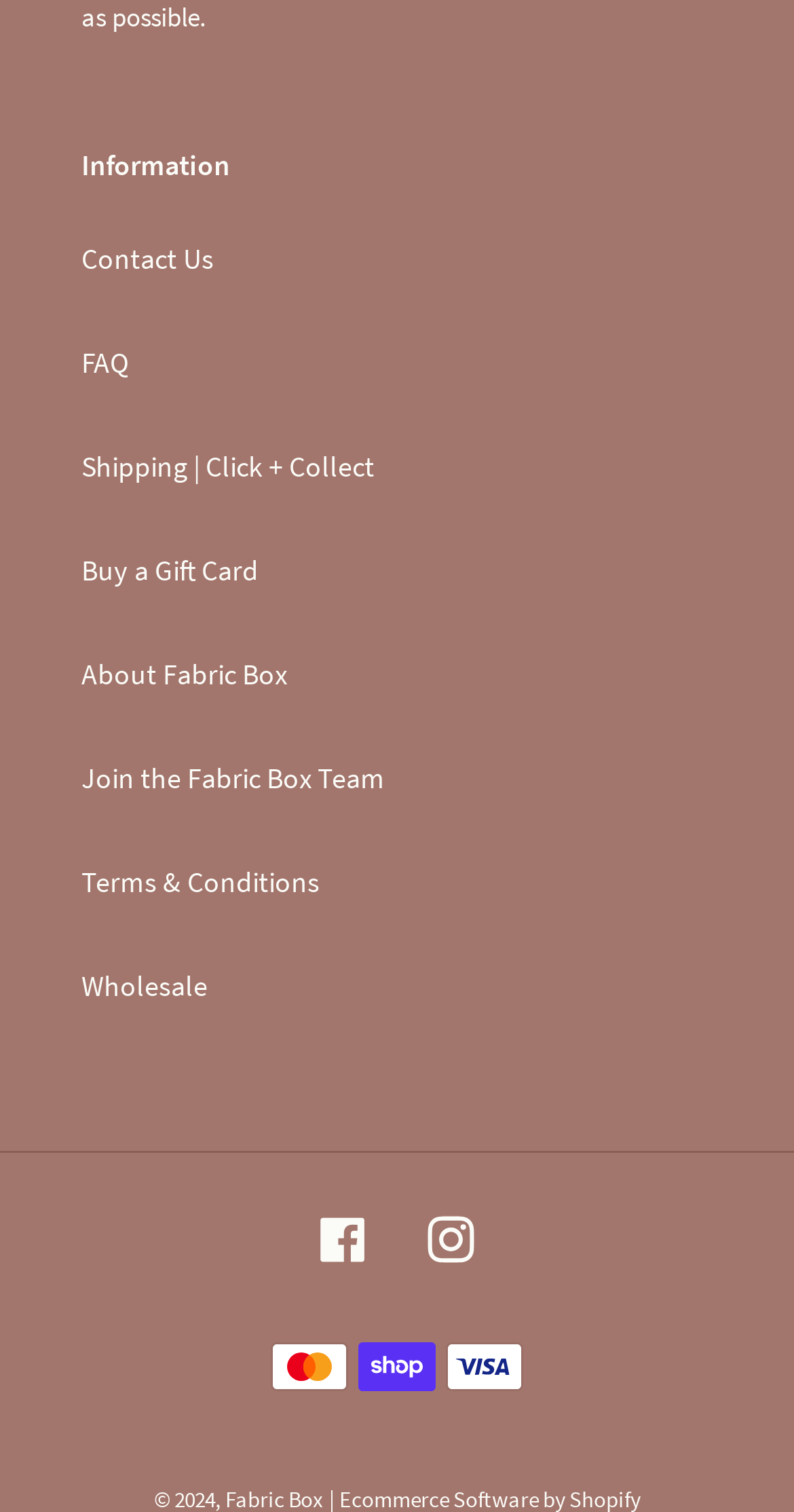Please determine the bounding box coordinates of the element to click in order to execute the following instruction: "Learn about Shipping and Click + Collect". The coordinates should be four float numbers between 0 and 1, specified as [left, top, right, bottom].

[0.103, 0.297, 0.472, 0.321]